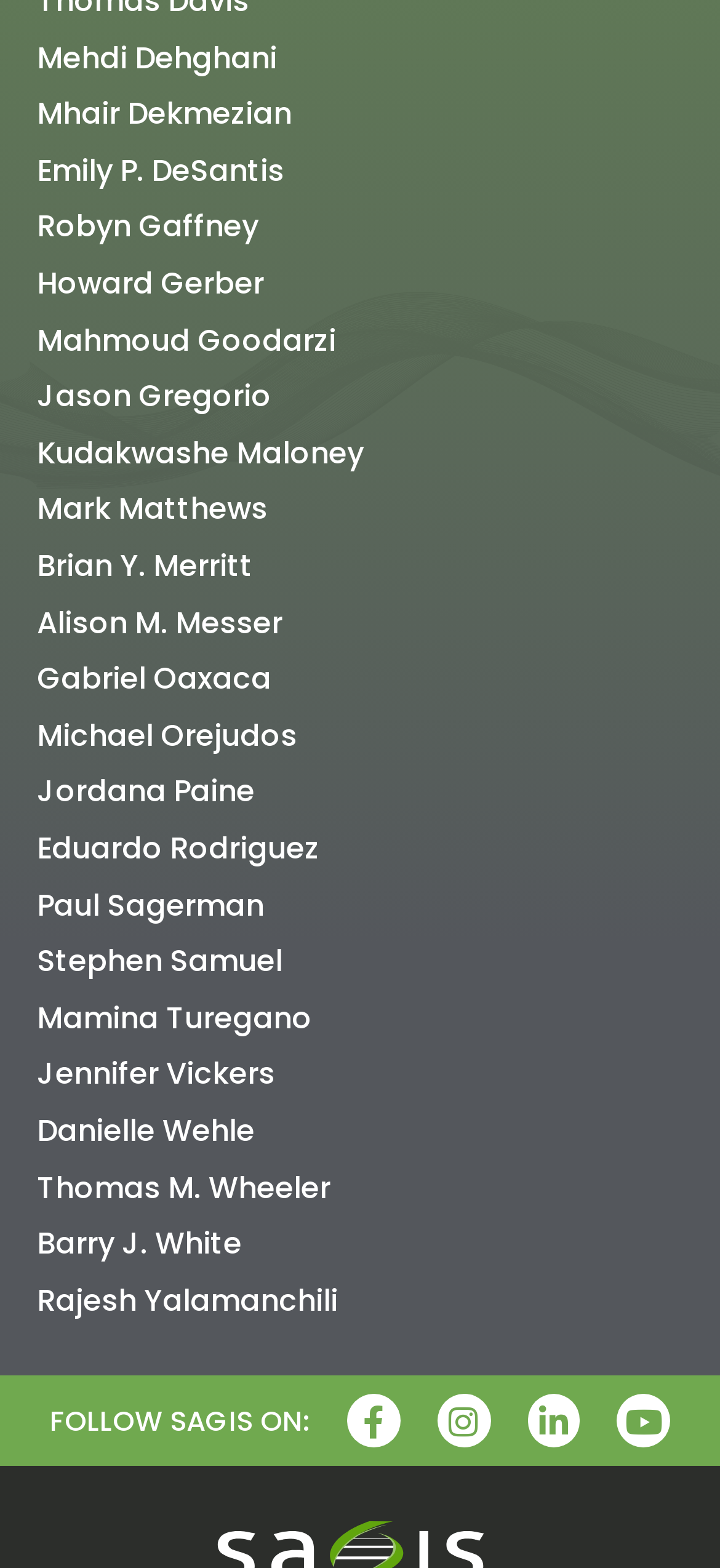Please determine the bounding box of the UI element that matches this description: Brian Y. Merritt. The coordinates should be given as (top-left x, top-left y, bottom-right x, bottom-right y), with all values between 0 and 1.

[0.051, 0.347, 0.351, 0.374]